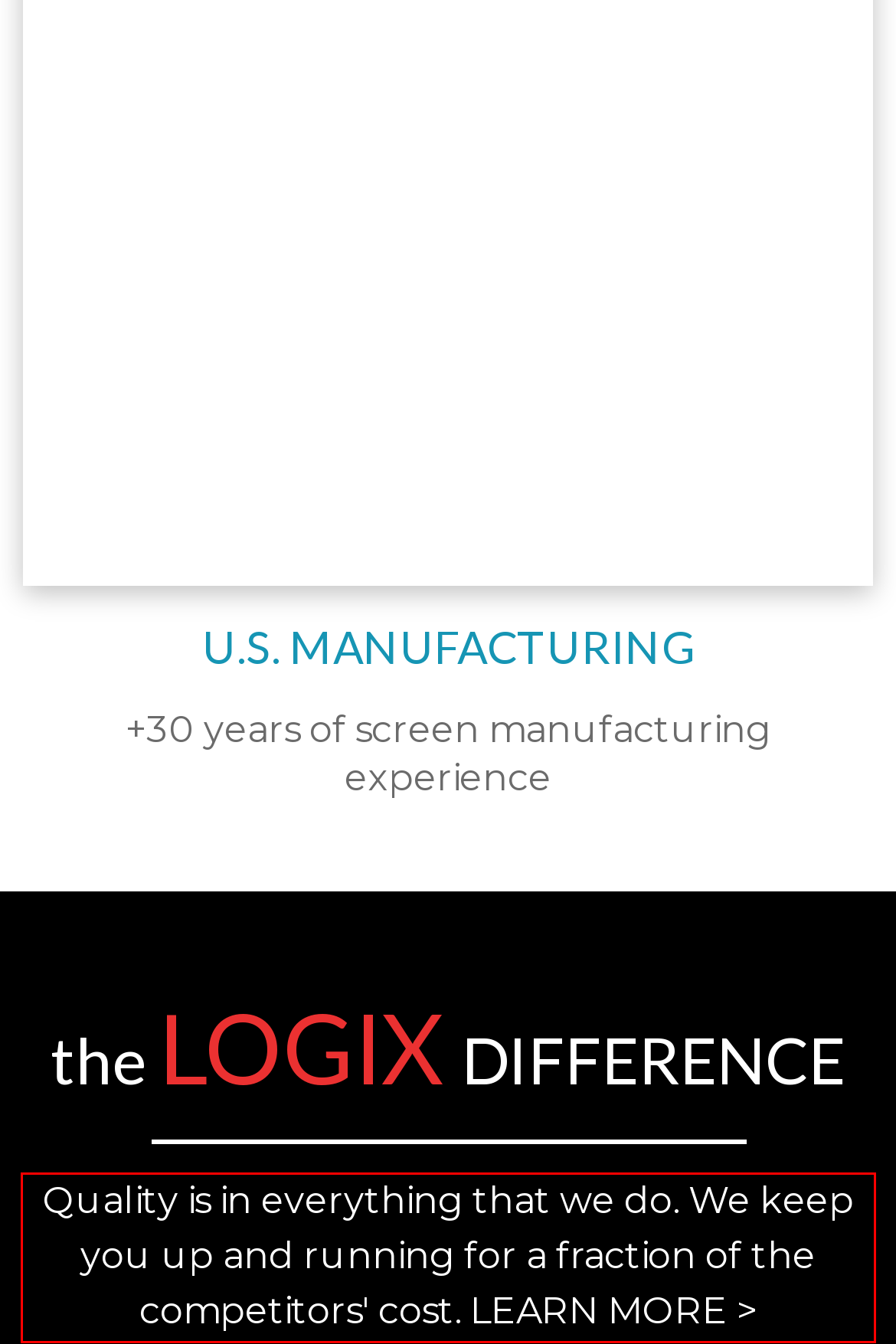With the provided screenshot of a webpage, locate the red bounding box and perform OCR to extract the text content inside it.

Quality is in everything that we do. We keep you up and running for a fraction of the competitors' cost. LEARN MORE >